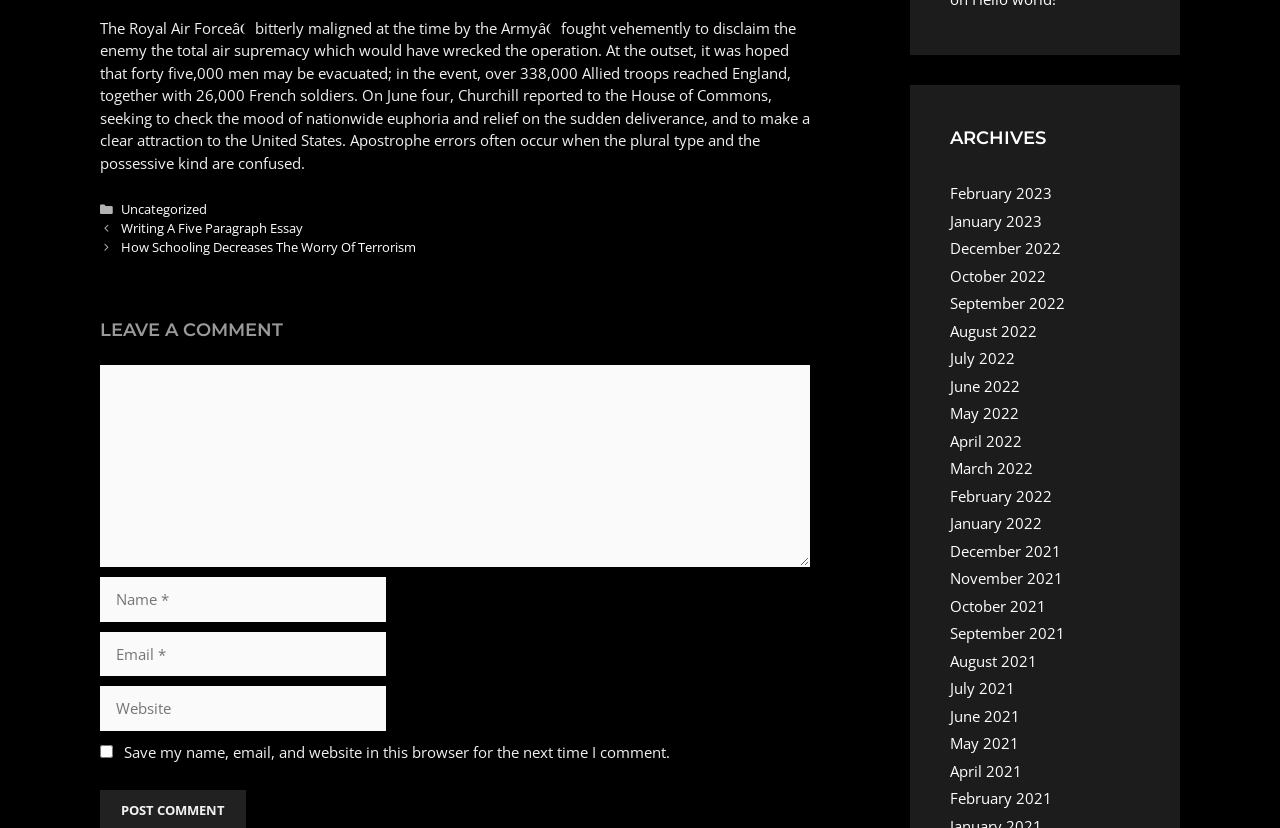Find the bounding box coordinates for the element that must be clicked to complete the instruction: "Leave a comment". The coordinates should be four float numbers between 0 and 1, indicated as [left, top, right, bottom].

[0.078, 0.383, 0.633, 0.417]